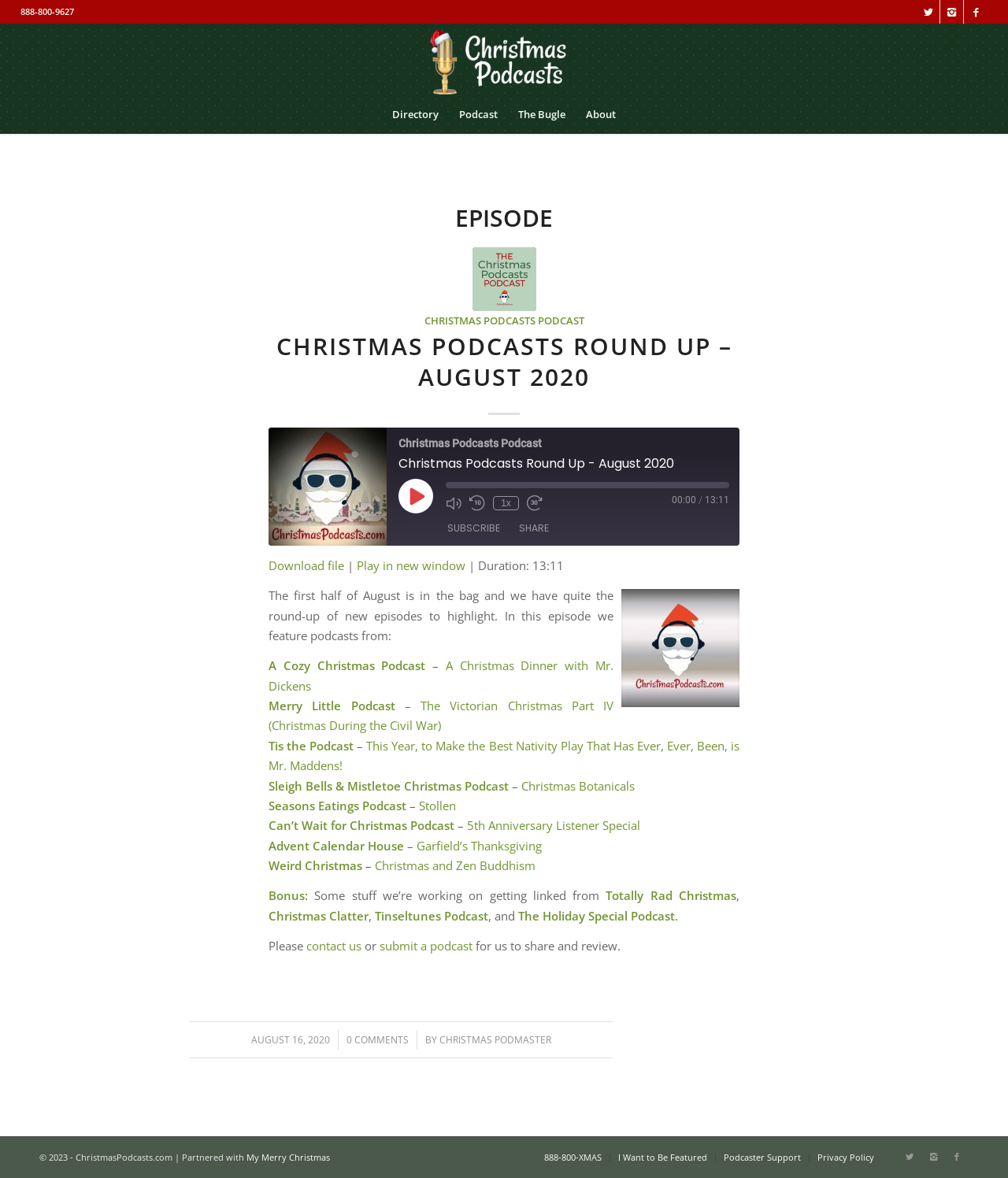What is the phone number displayed on the webpage?
Please respond to the question thoroughly and include all relevant details.

The phone number is displayed as a static text element on the webpage, located at the top-left corner with a bounding box of [0.02, 0.005, 0.073, 0.015].